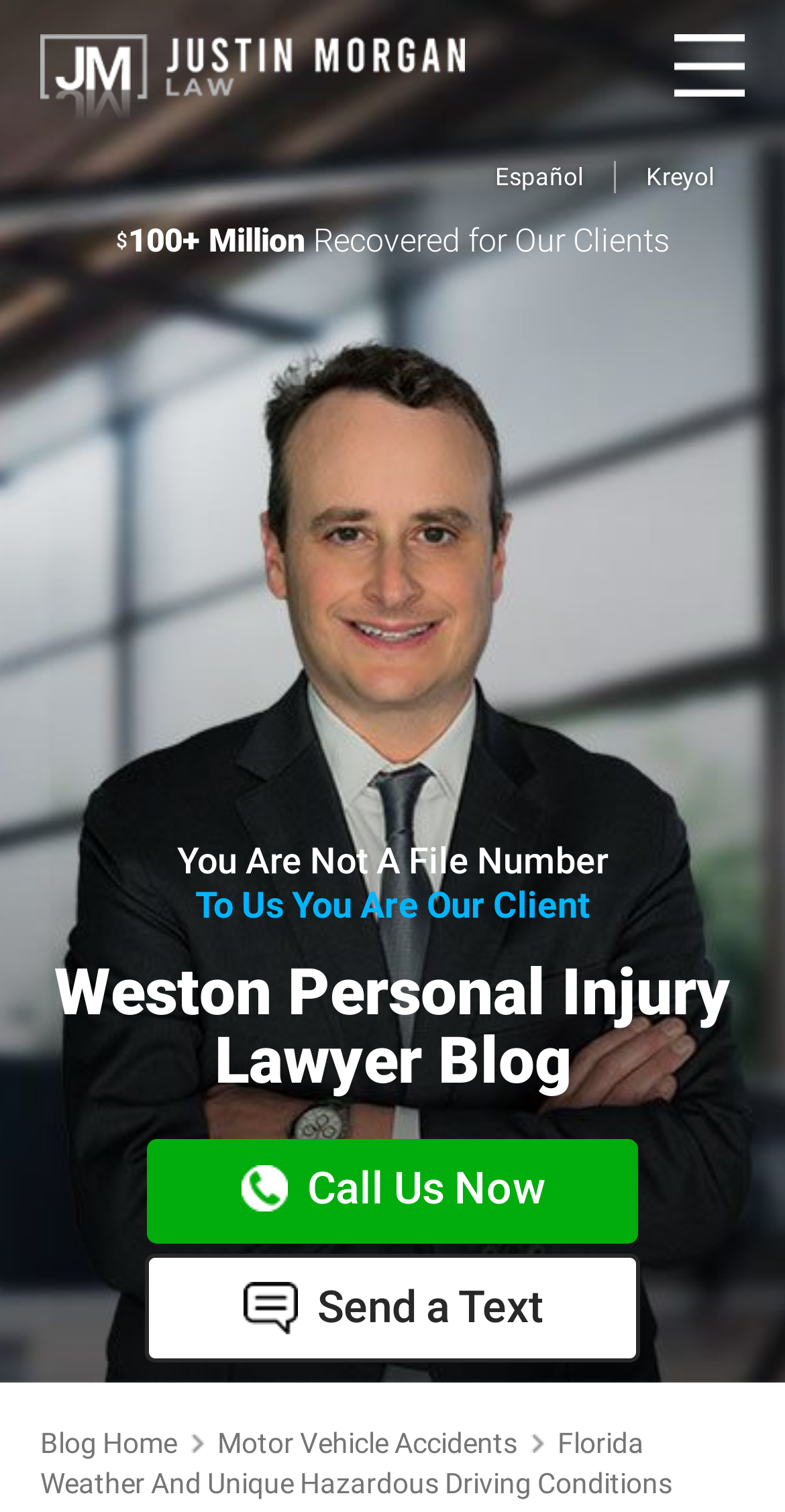Locate the bounding box coordinates of the item that should be clicked to fulfill the instruction: "Click the 'Justin Morgan Law' link".

[0.051, 0.0, 0.592, 0.087]